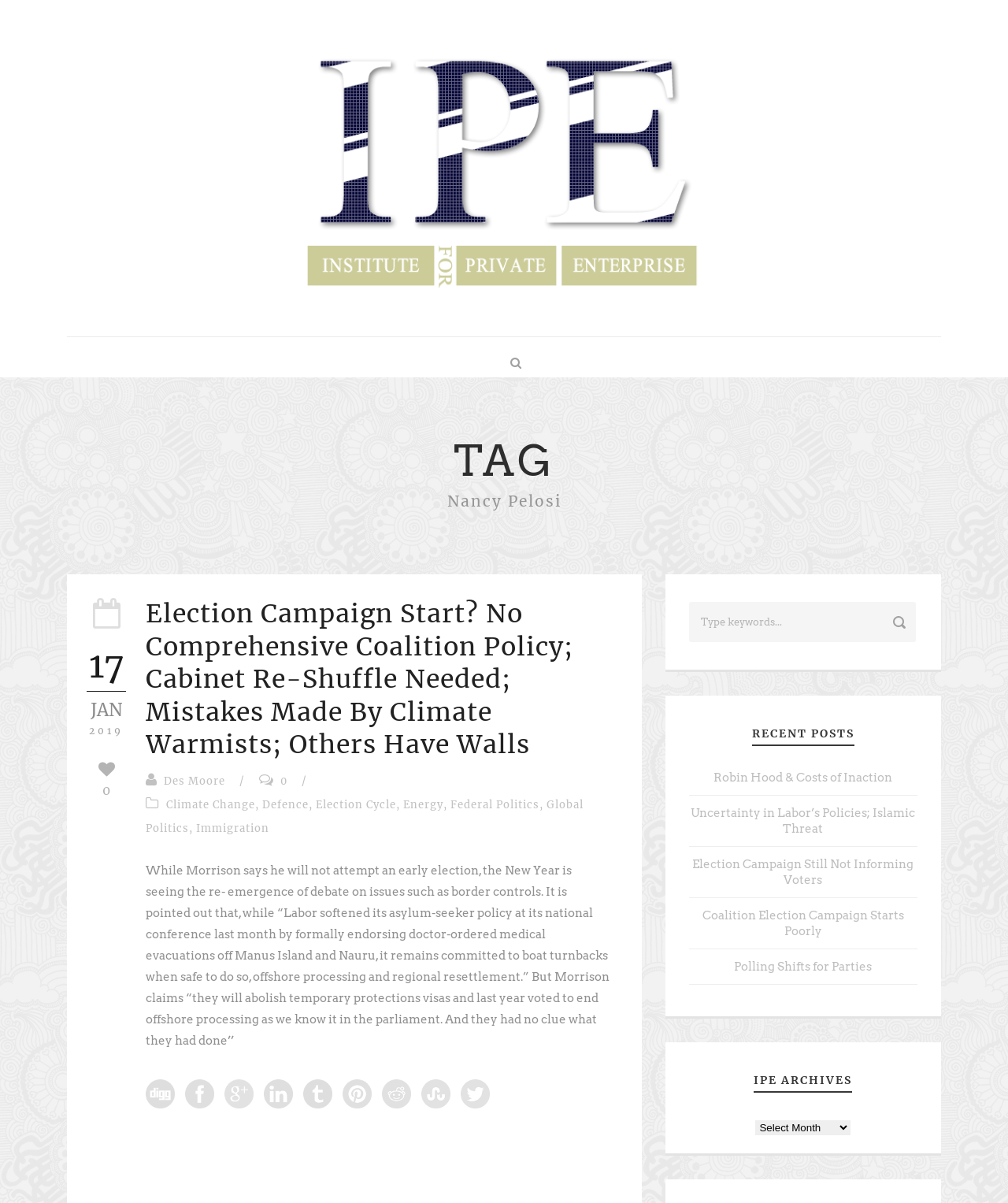Based on the element description Polling Shifts for Parties, identify the bounding box of the UI element in the given webpage screenshot. The coordinates should be in the format (top-left x, top-left y, bottom-right x, bottom-right y) and must be between 0 and 1.

[0.729, 0.798, 0.865, 0.81]